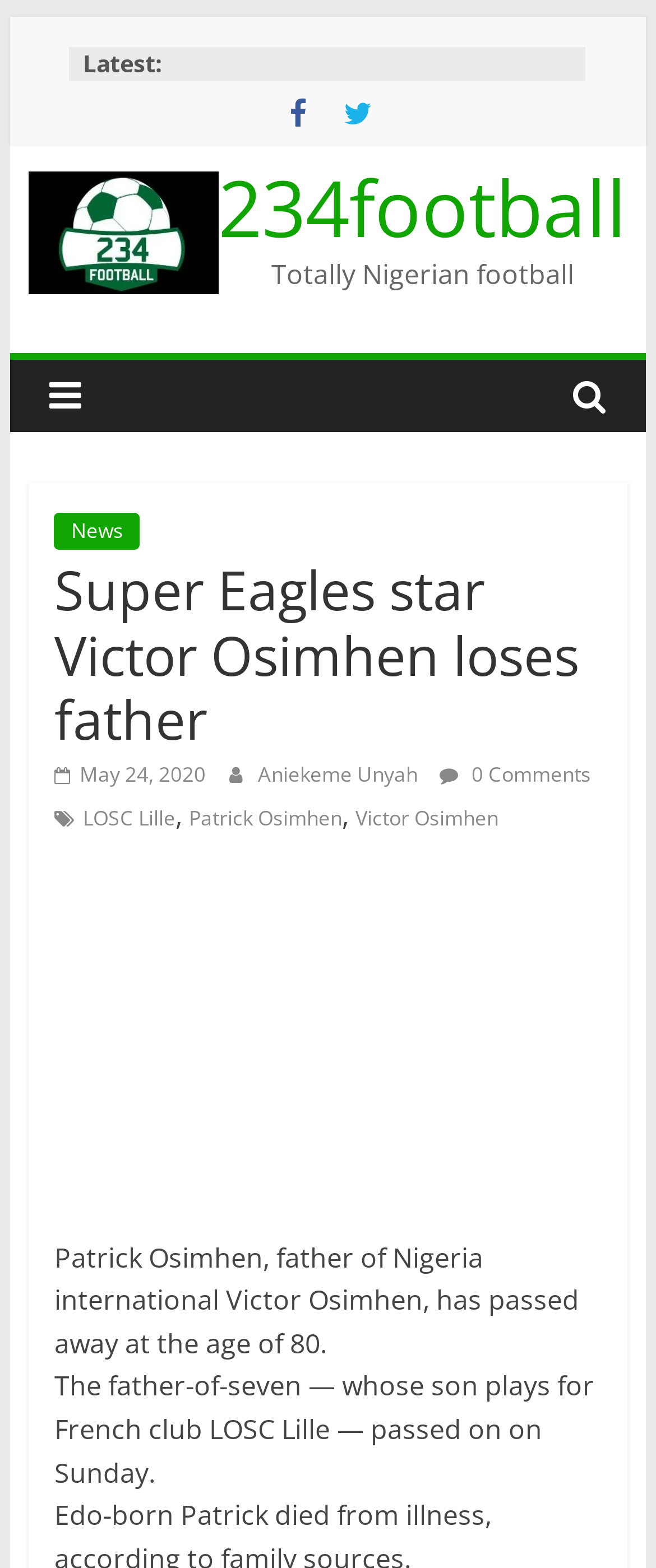Use a single word or phrase to respond to the question:
When did the article about Patrick Osimhen's death get published?

May 24, 2020